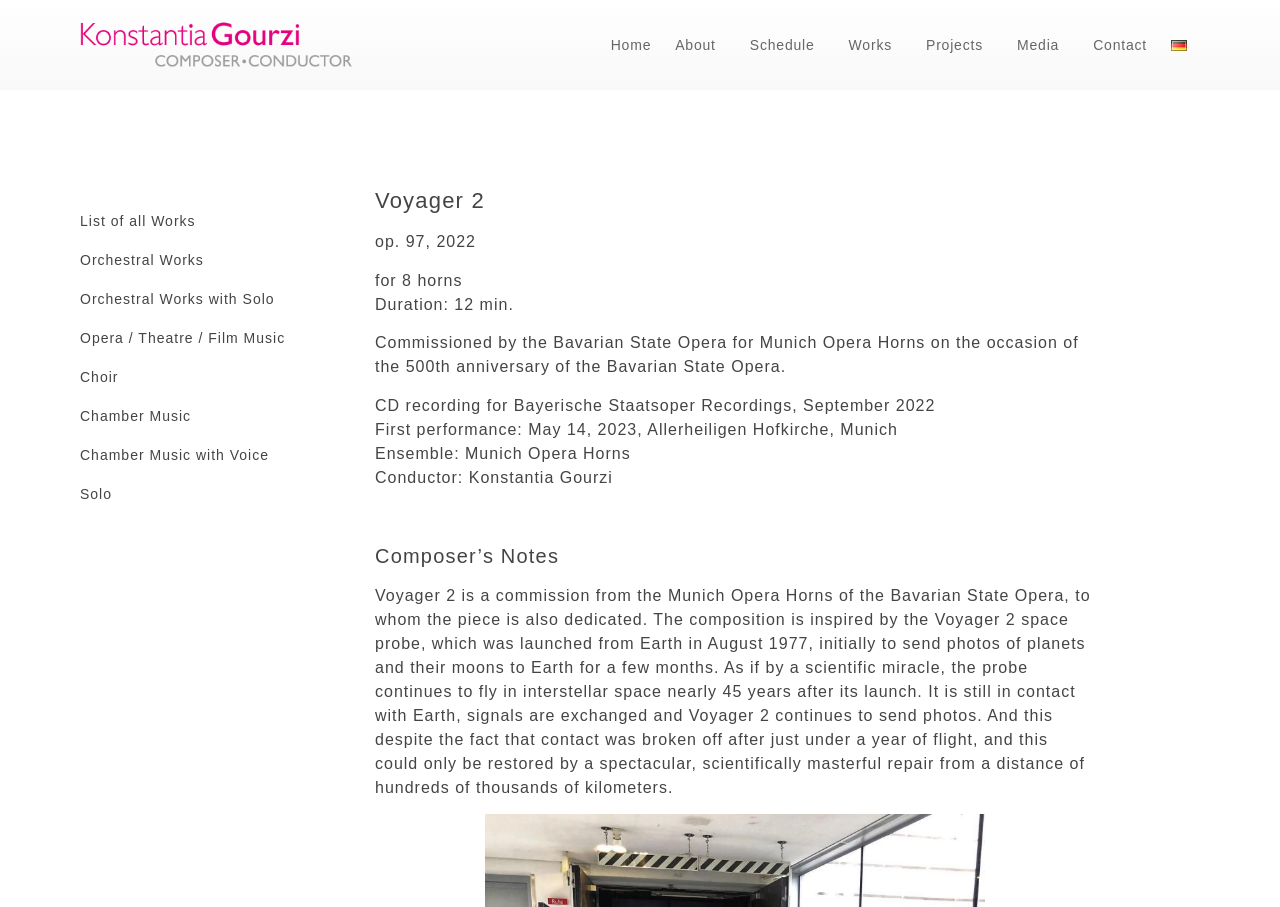What is the name of the composer?
Give a one-word or short phrase answer based on the image.

Konstantia Gourzi